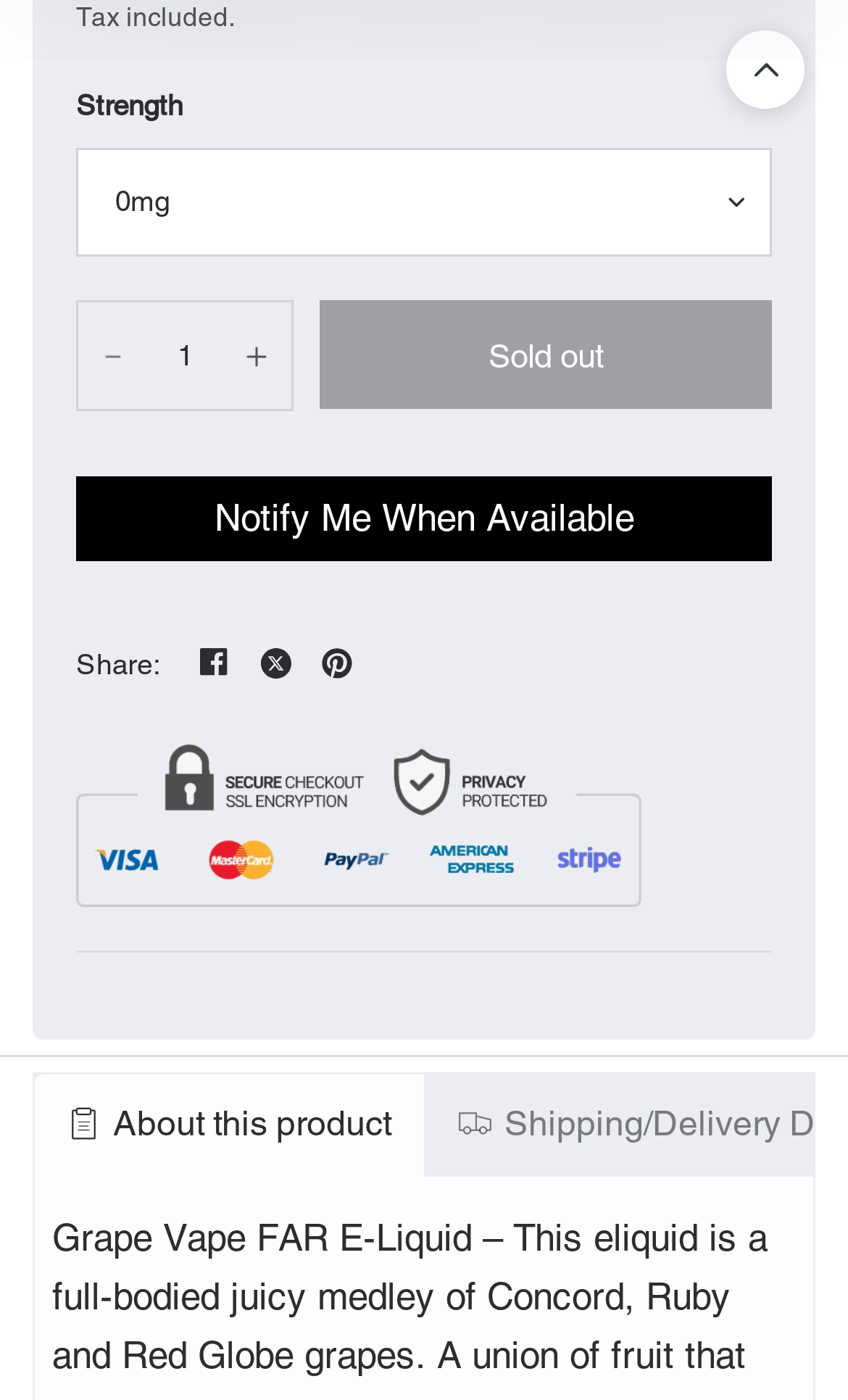Please identify the bounding box coordinates of the clickable region that I should interact with to perform the following instruction: "Decrease quantity". The coordinates should be expressed as four float numbers between 0 and 1, i.e., [left, top, right, bottom].

[0.092, 0.216, 0.174, 0.293]